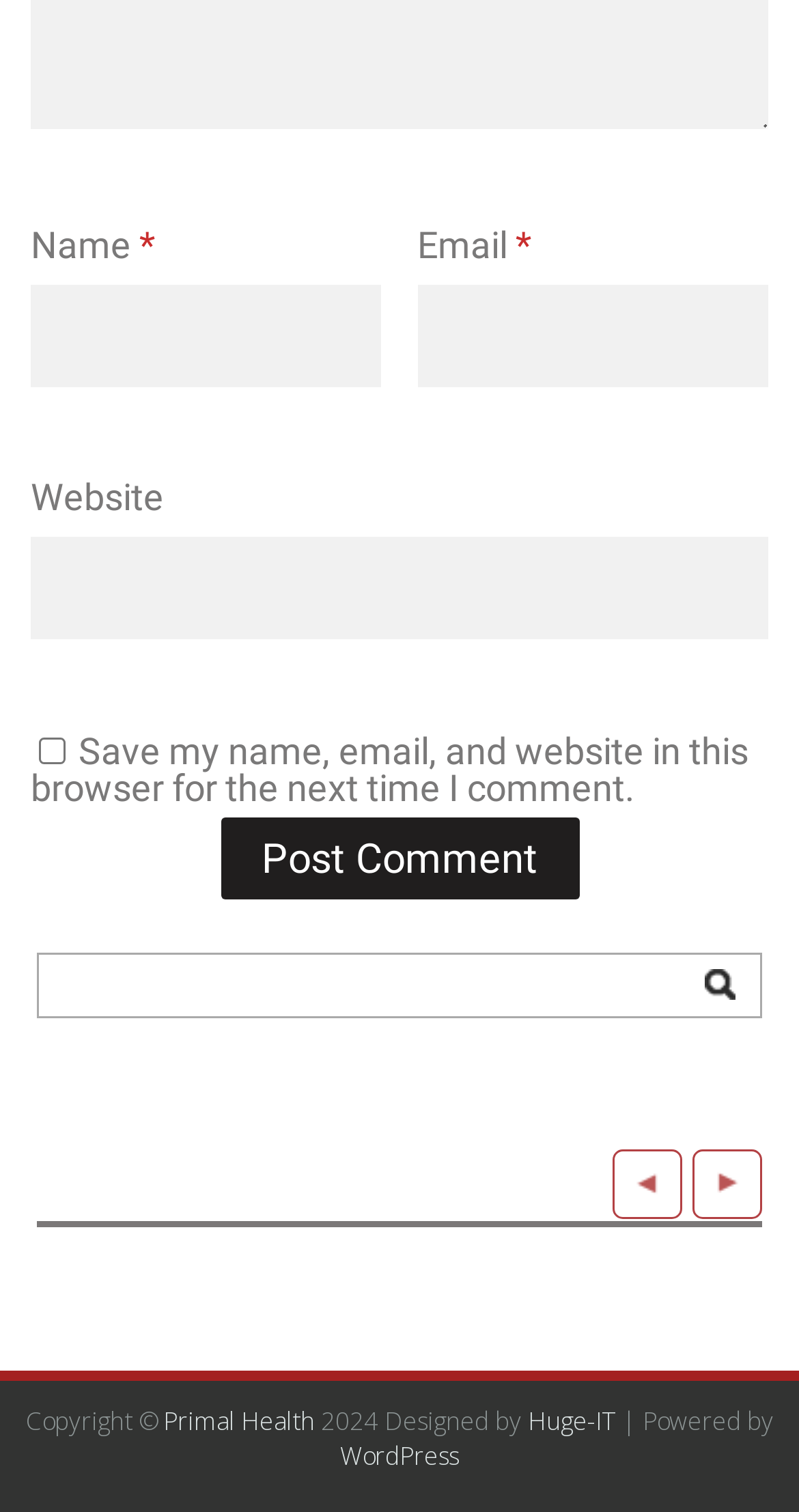Locate the bounding box coordinates of the element that should be clicked to fulfill the instruction: "Click the Post Comment button".

[0.276, 0.54, 0.724, 0.594]